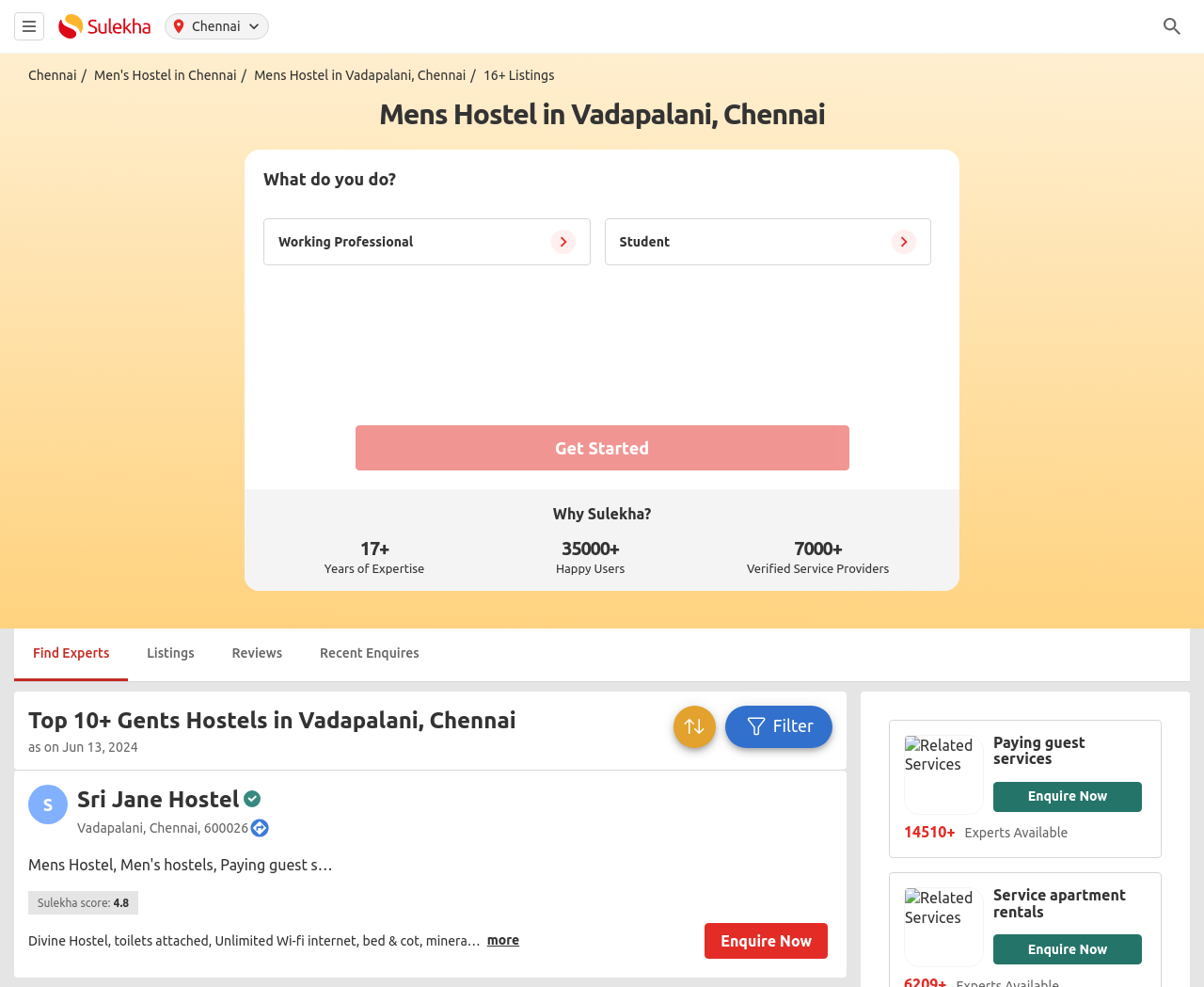Specify the bounding box coordinates for the region that must be clicked to perform the given instruction: "Click on the 'Sri Jane Hostel' link".

[0.064, 0.795, 0.199, 0.824]